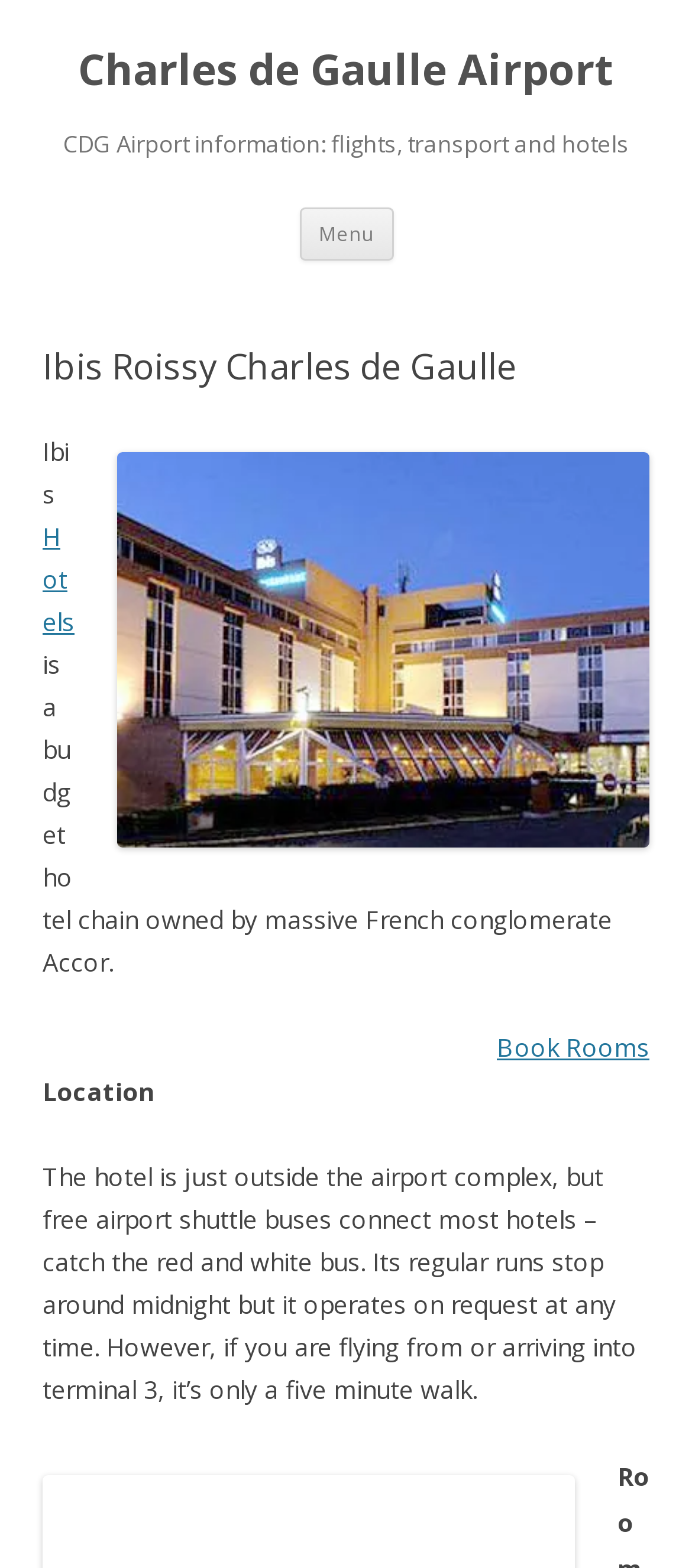What type of hotel chain is Ibis?
Using the details shown in the screenshot, provide a comprehensive answer to the question.

I found the answer by reading the static text element that describes Ibis as 'a budget hotel chain owned by massive French conglomerate Accor'.